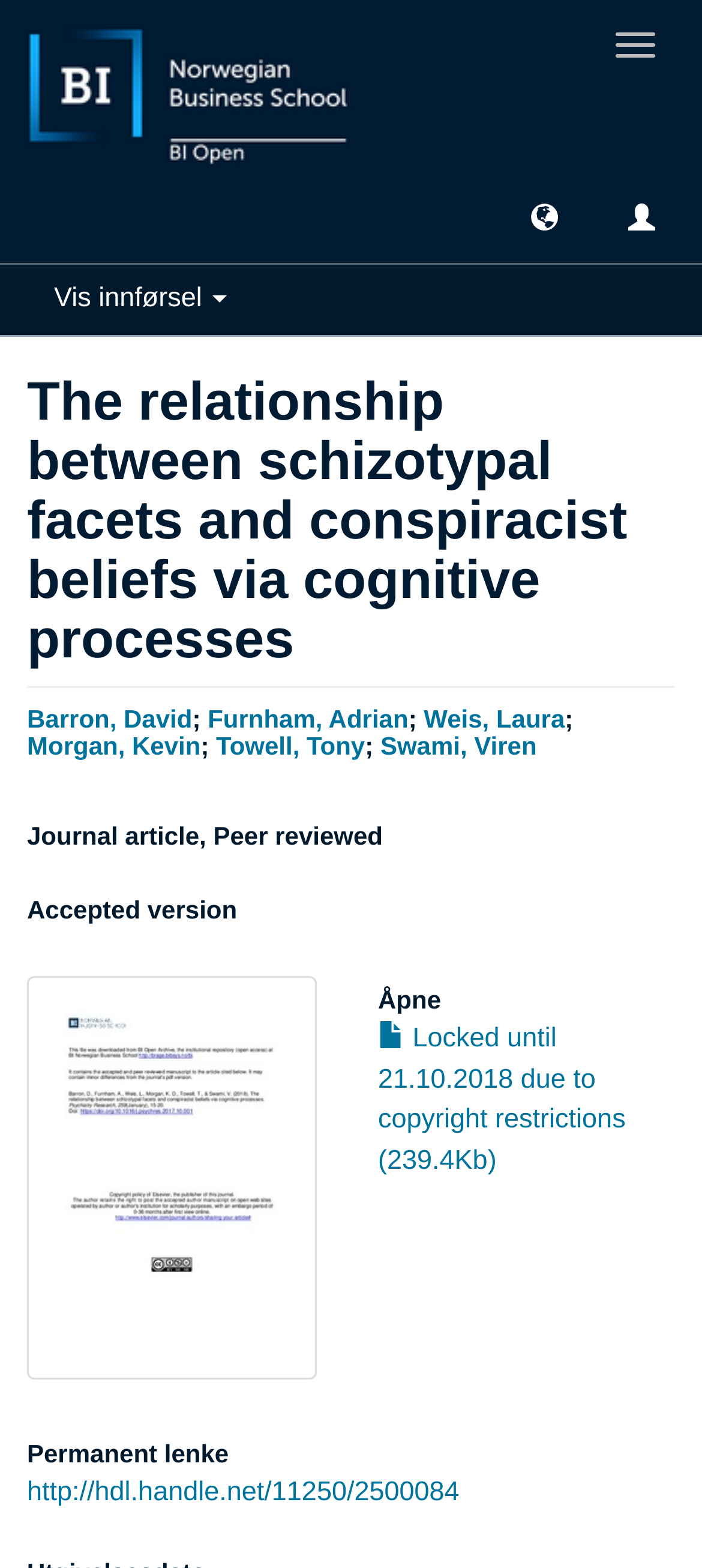Locate the bounding box coordinates of the element that should be clicked to execute the following instruction: "Toggle navigation".

[0.849, 0.009, 0.962, 0.048]